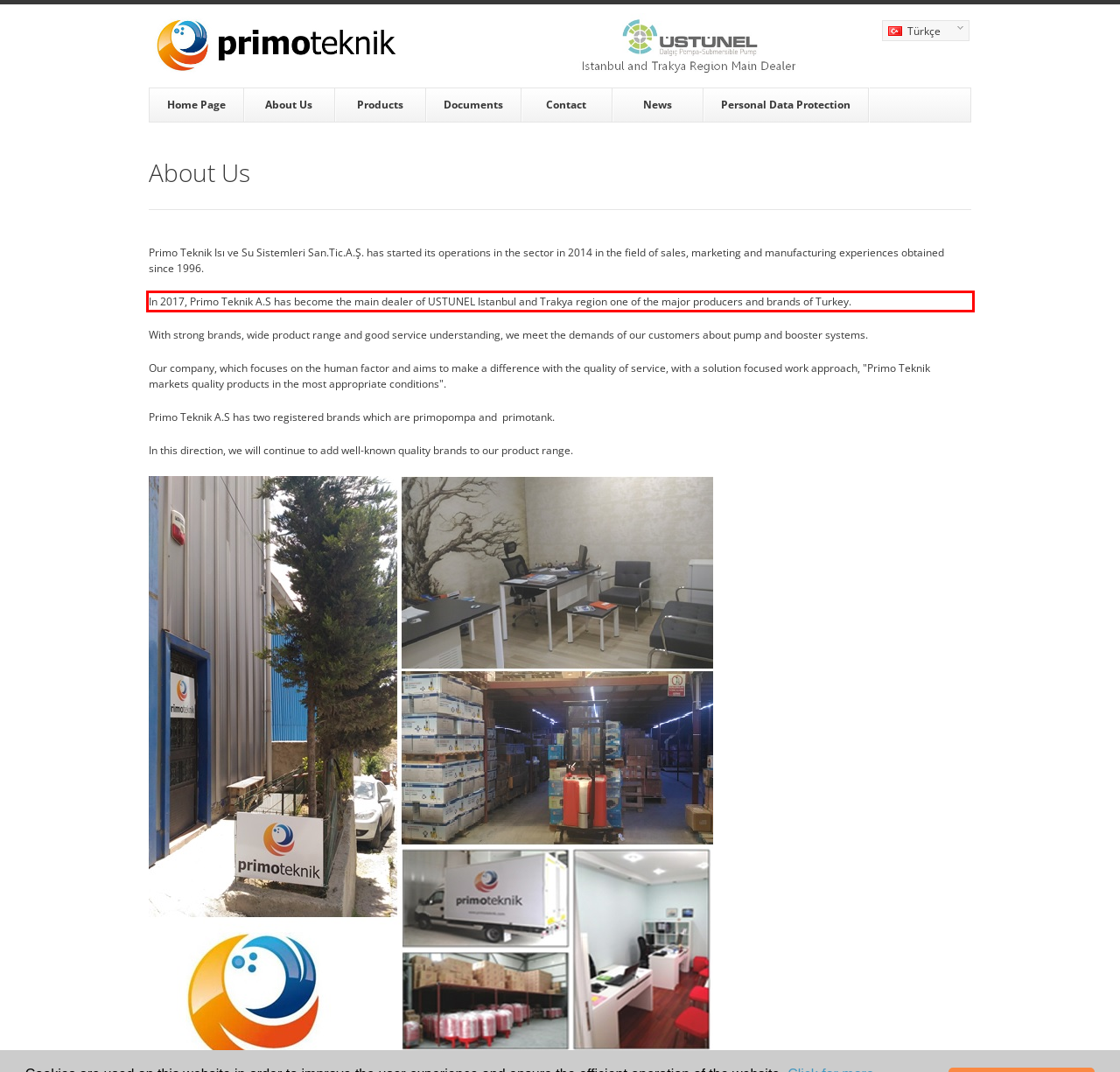Within the provided webpage screenshot, find the red rectangle bounding box and perform OCR to obtain the text content.

In 2017, Primo Teknik A.S has become the main dealer of USTUNEL Istanbul and Trakya region one of the major producers and brands of Turkey.